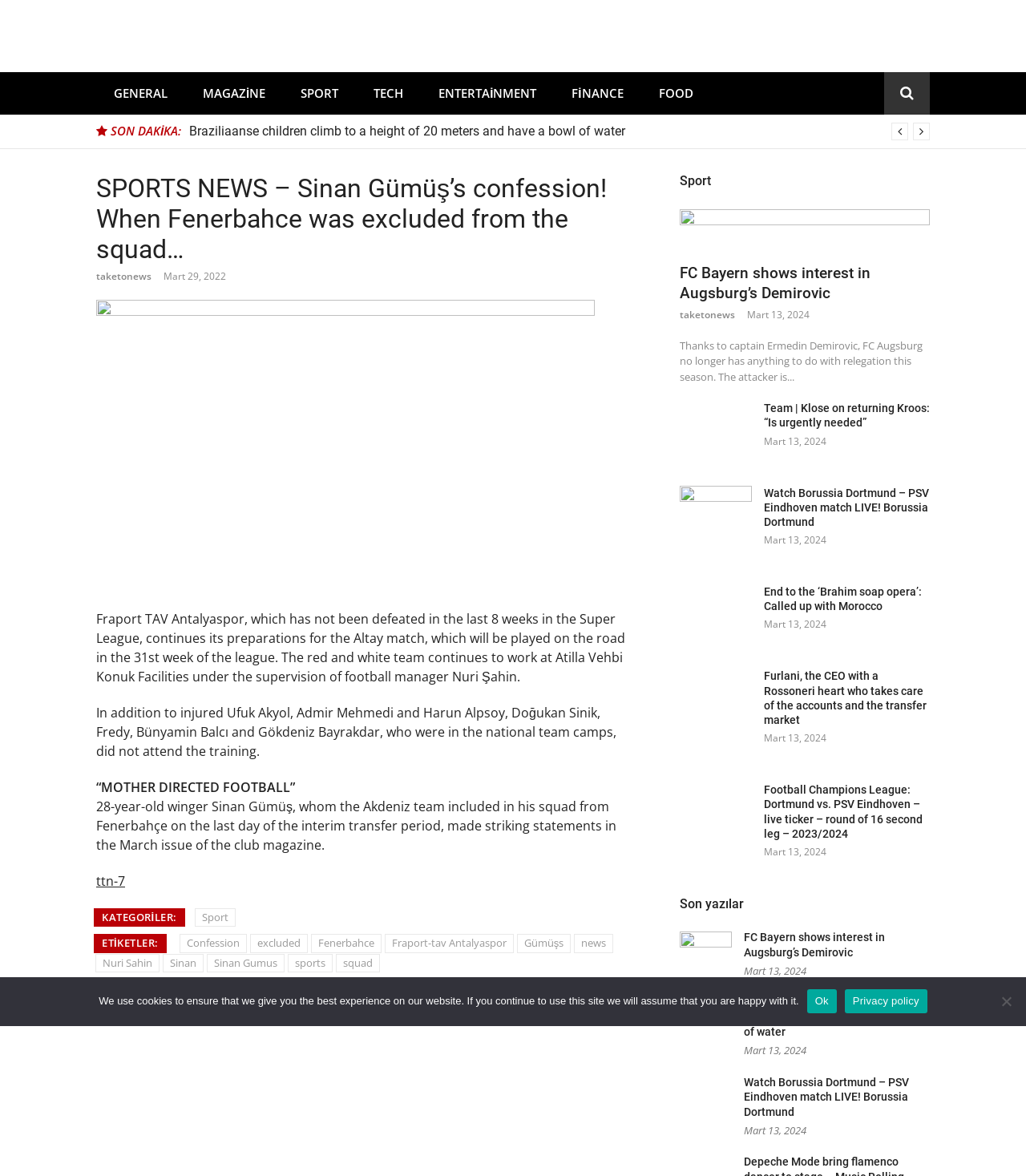What is the title of the first article?
Look at the image and respond with a one-word or short-phrase answer.

SPORTS NEWS – Sinan Gümüş’s confession!